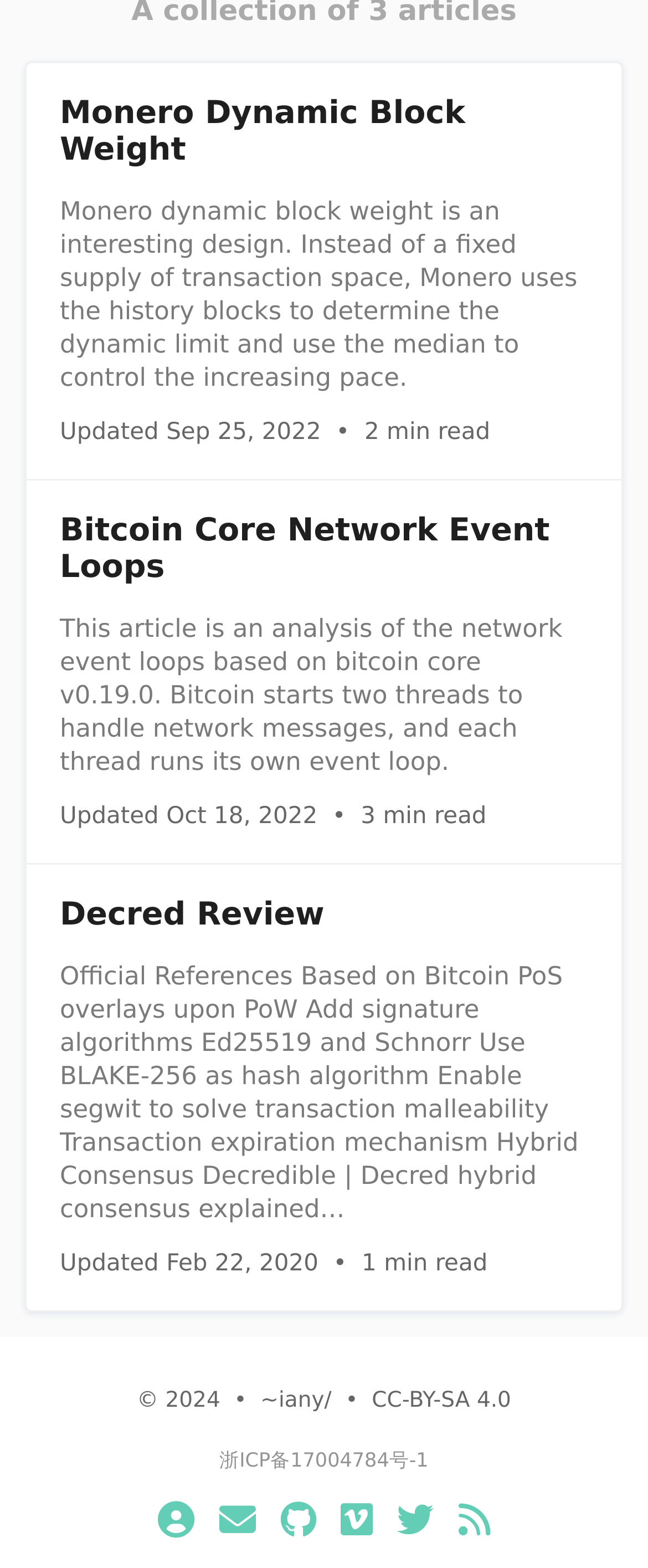Identify the bounding box coordinates for the UI element described by the following text: "aria-label="Subscribe ~iany/"". Provide the coordinates as four float numbers between 0 and 1, in the format [left, top, right, bottom].

[0.708, 0.958, 0.756, 0.984]